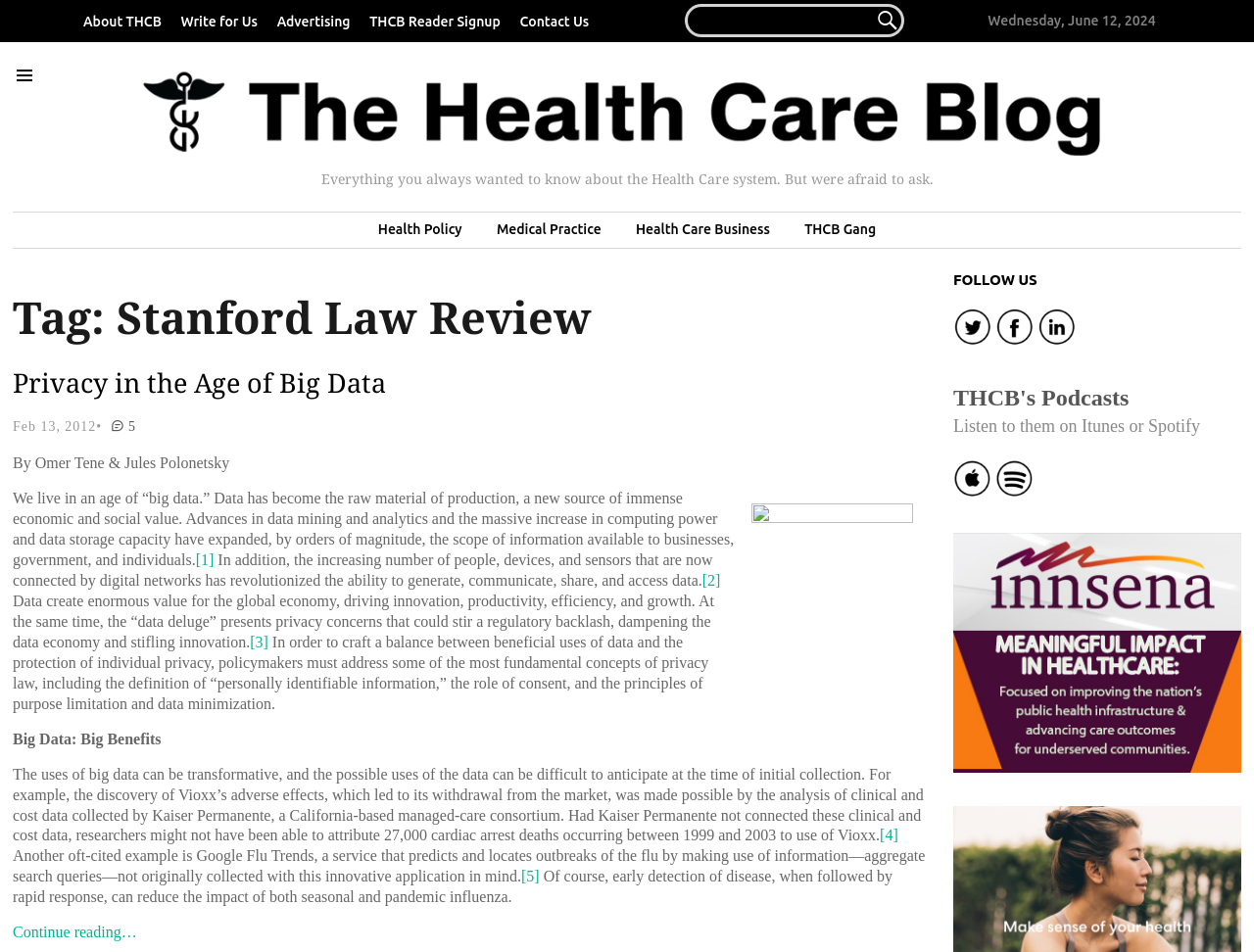Please identify the bounding box coordinates of the element that needs to be clicked to perform the following instruction: "Search for something".

[0.479, 0.004, 0.721, 0.039]